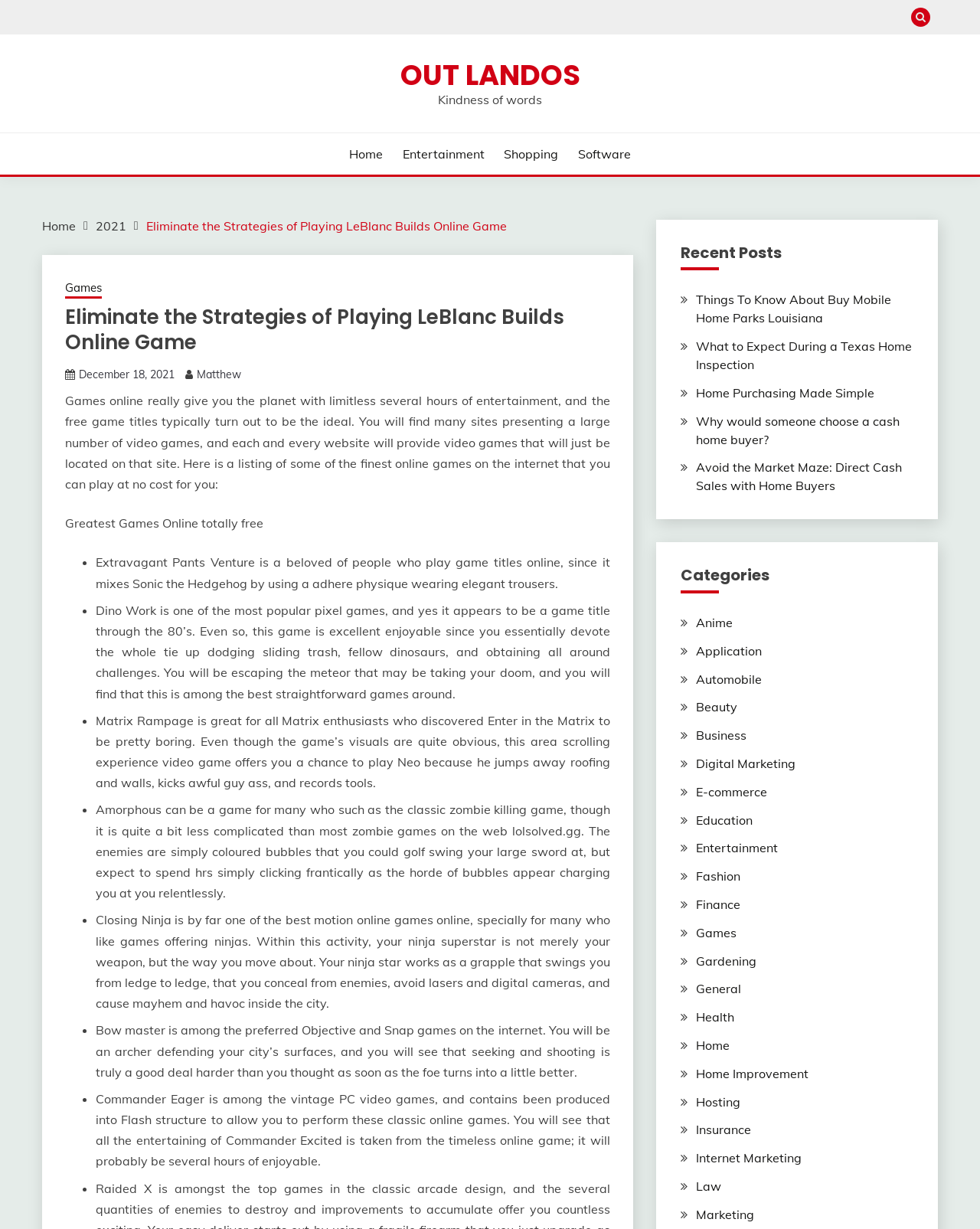Based on the element description Entertainment, identify the bounding box coordinates for the UI element. The coordinates should be in the format (top-left x, top-left y, bottom-right x, bottom-right y) and within the 0 to 1 range.

[0.71, 0.684, 0.793, 0.696]